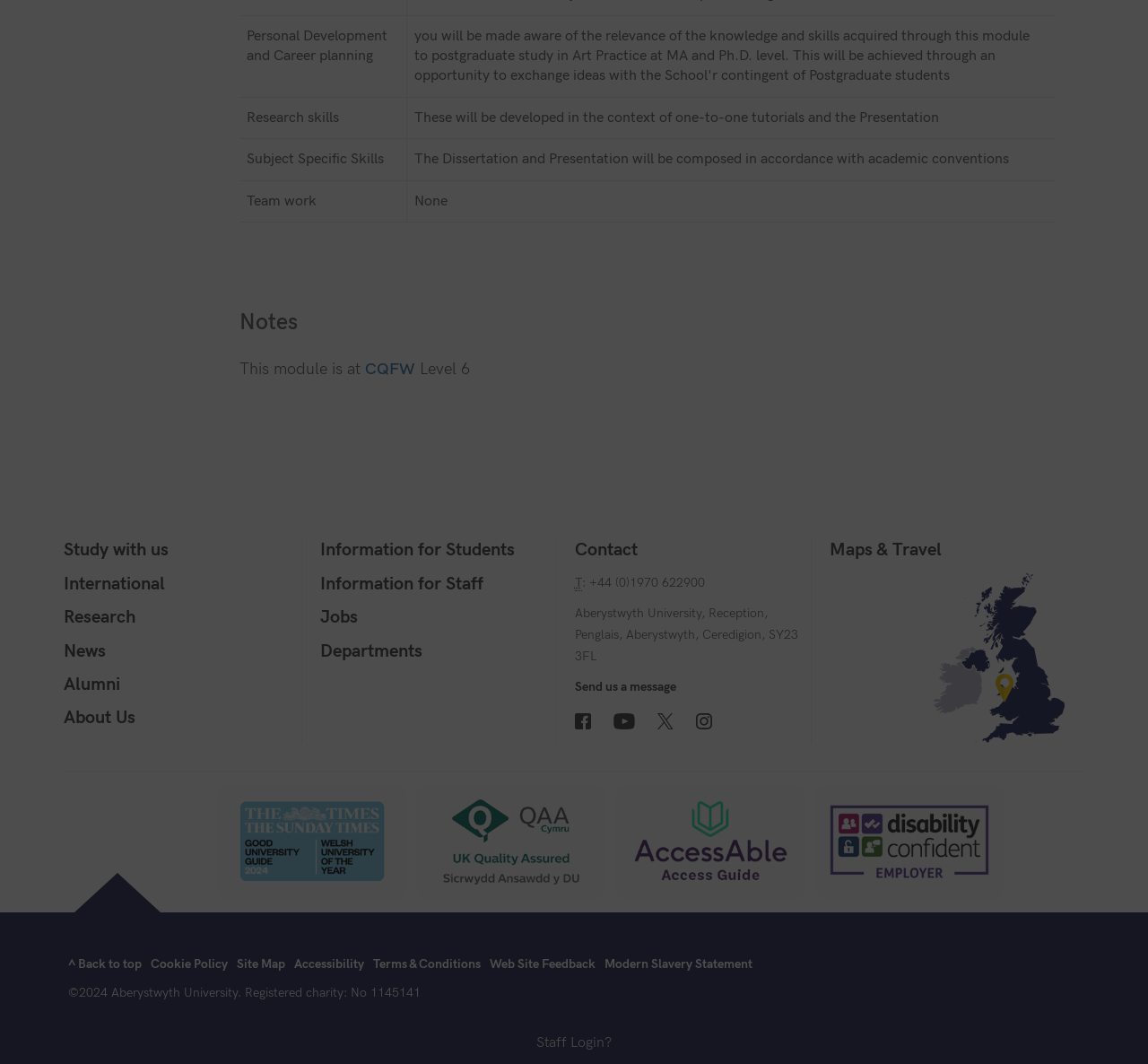Based on the image, provide a detailed response to the question:
What is the address of Aberystwyth University?

This answer can be obtained by reading the static text 'Aberystwyth University, Reception, Penglais, Aberystwyth, Ceredigion, SY23 3FL'.